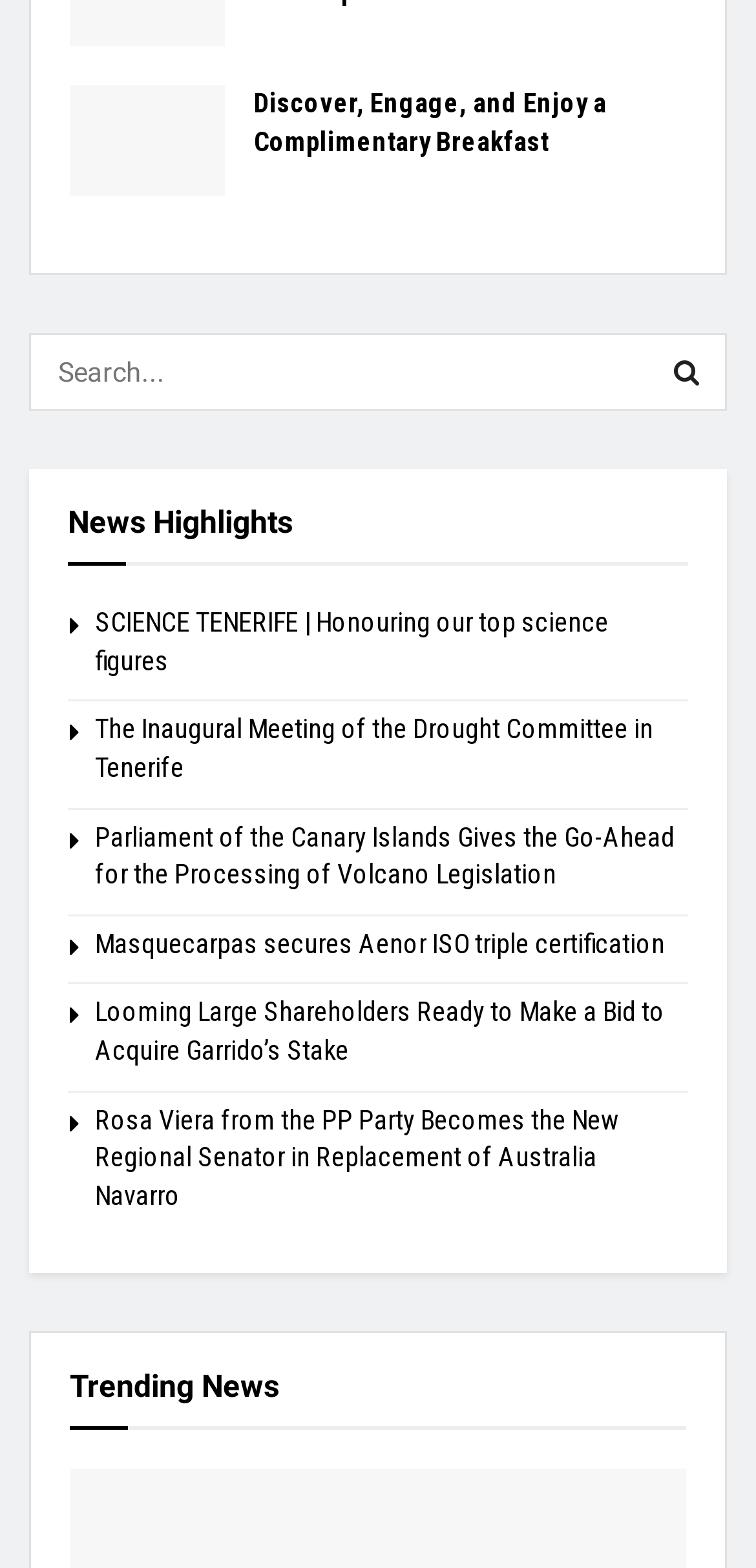Please determine the bounding box coordinates of the section I need to click to accomplish this instruction: "Search for something".

[0.038, 0.213, 0.962, 0.262]